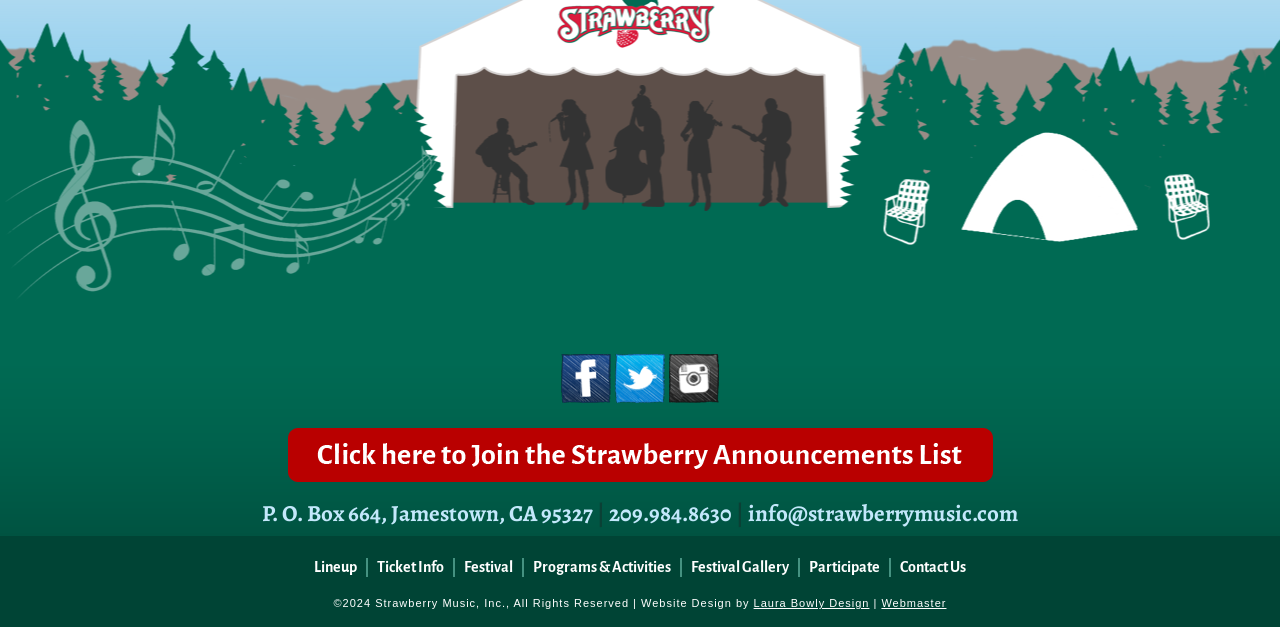Please identify the bounding box coordinates of the clickable region that I should interact with to perform the following instruction: "email info". The coordinates should be expressed as four float numbers between 0 and 1, i.e., [left, top, right, bottom].

[0.584, 0.794, 0.795, 0.844]